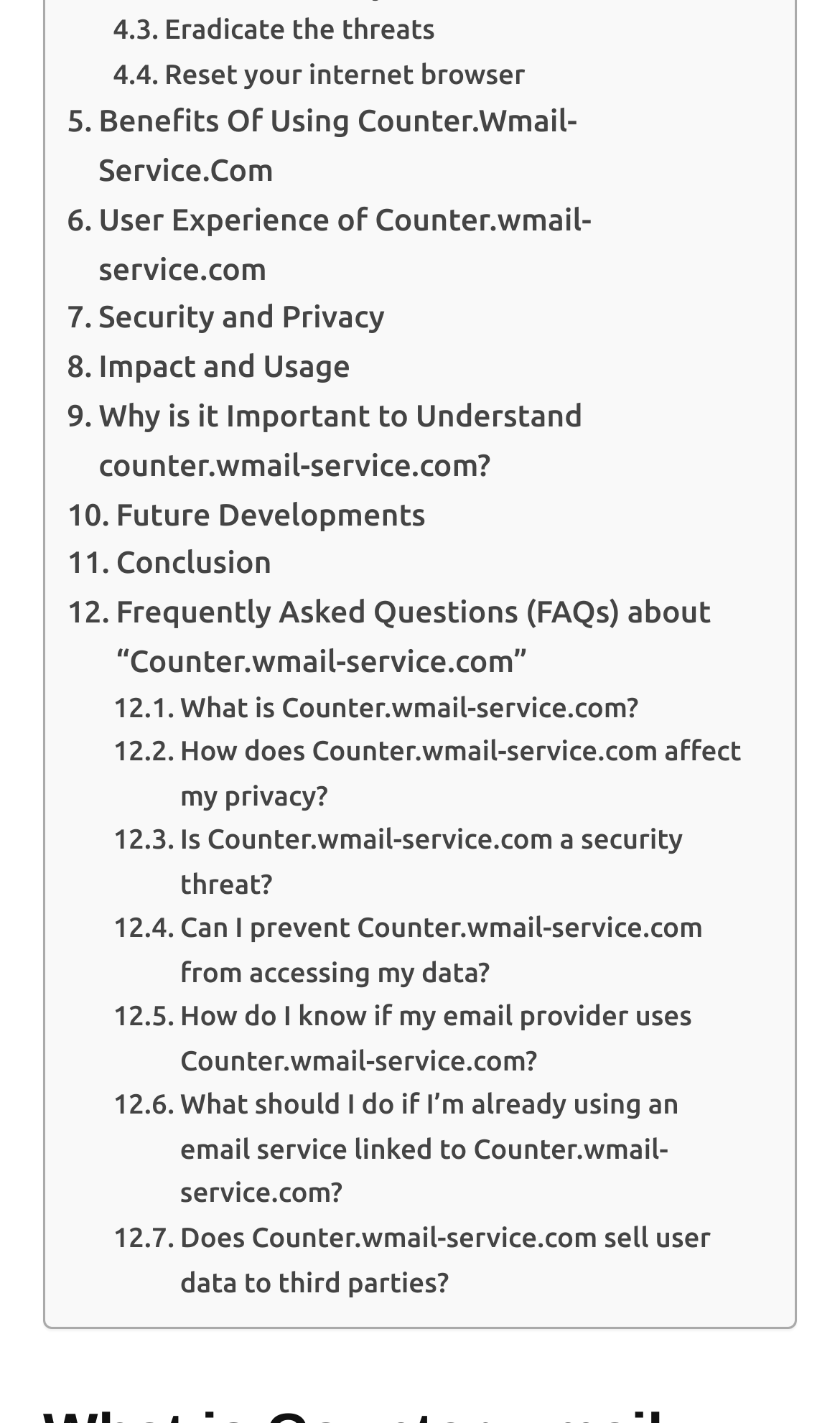Please provide a short answer using a single word or phrase for the question:
What is the purpose of Counter.wmail-service.com?

Security and privacy